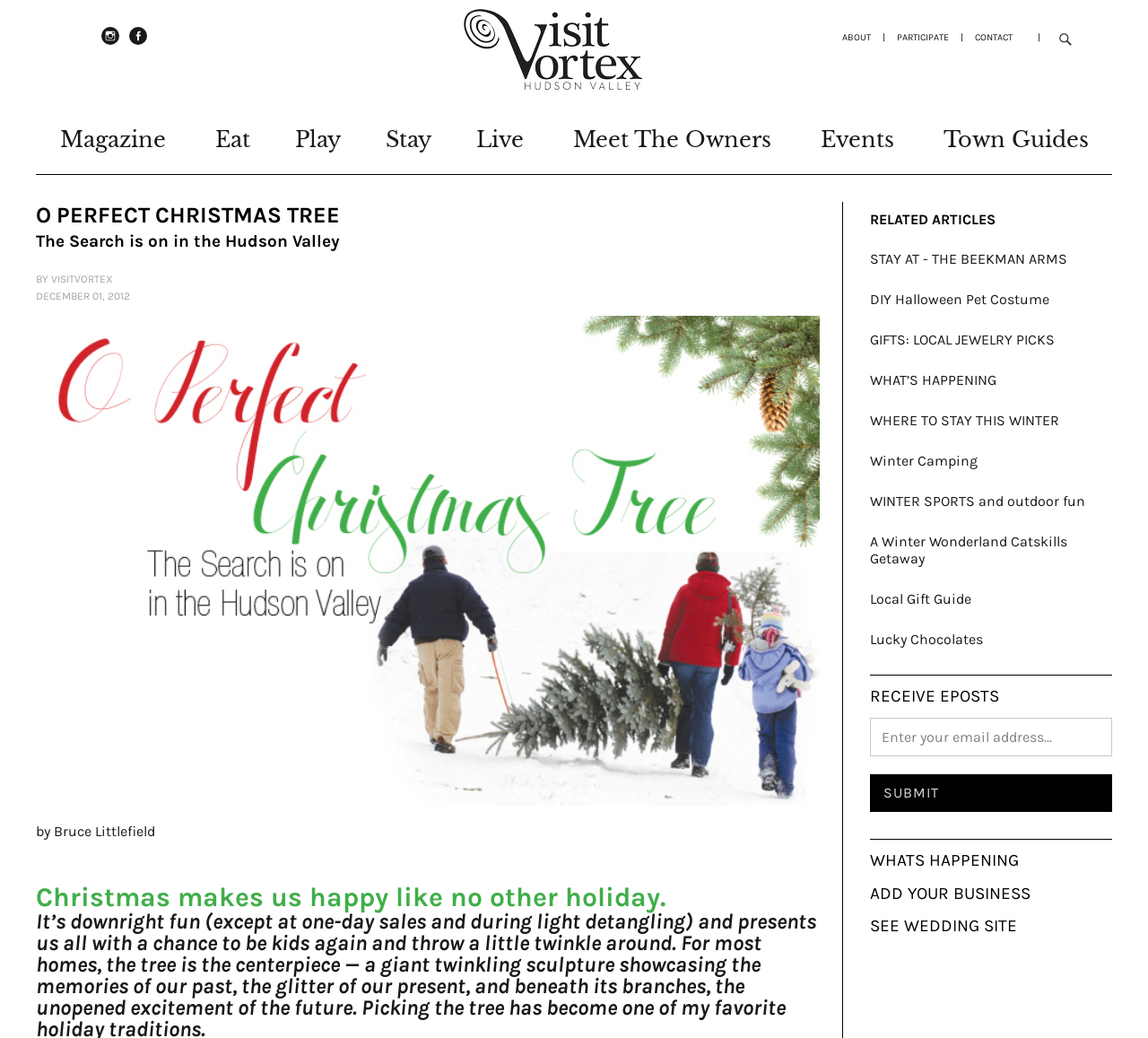How can I receive updates from this website?
Please respond to the question with a detailed and informative answer.

The website provides a section to receive e-posts, where users can enter their email address in a text box and click the 'SUBMIT' button to receive updates from the website.